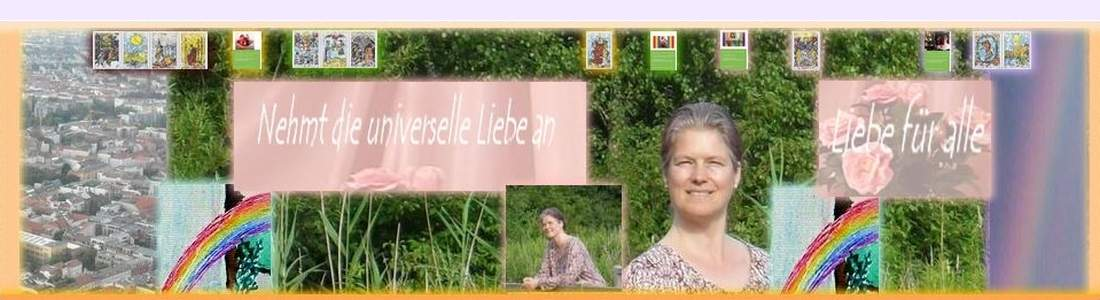Provide an in-depth description of the image.

The image presents a vibrant and colorful collage that embodies themes of love and spirituality. Prominently featured in the center is a serene figure with light brown hair, wearing a soft, patterned blouse, who smiles warmly amidst lush greenery. Surrounding her are pastel banners with German text that translates to "Embrace the universal love" and "Love for all," reinforcing the message of connection and compassion.

At the top of the image are various small icons, possibly representing spiritual or healing symbols, set against a backdrop of light colors that evoke a sense of peace and tranquility. The broader landscape includes a view of a cityscape merged with elements of nature, such as flowers and grass, creating a harmonious blend of urban and natural environments. Together, these components invite viewers to explore themes of love, healing, and universal connection.